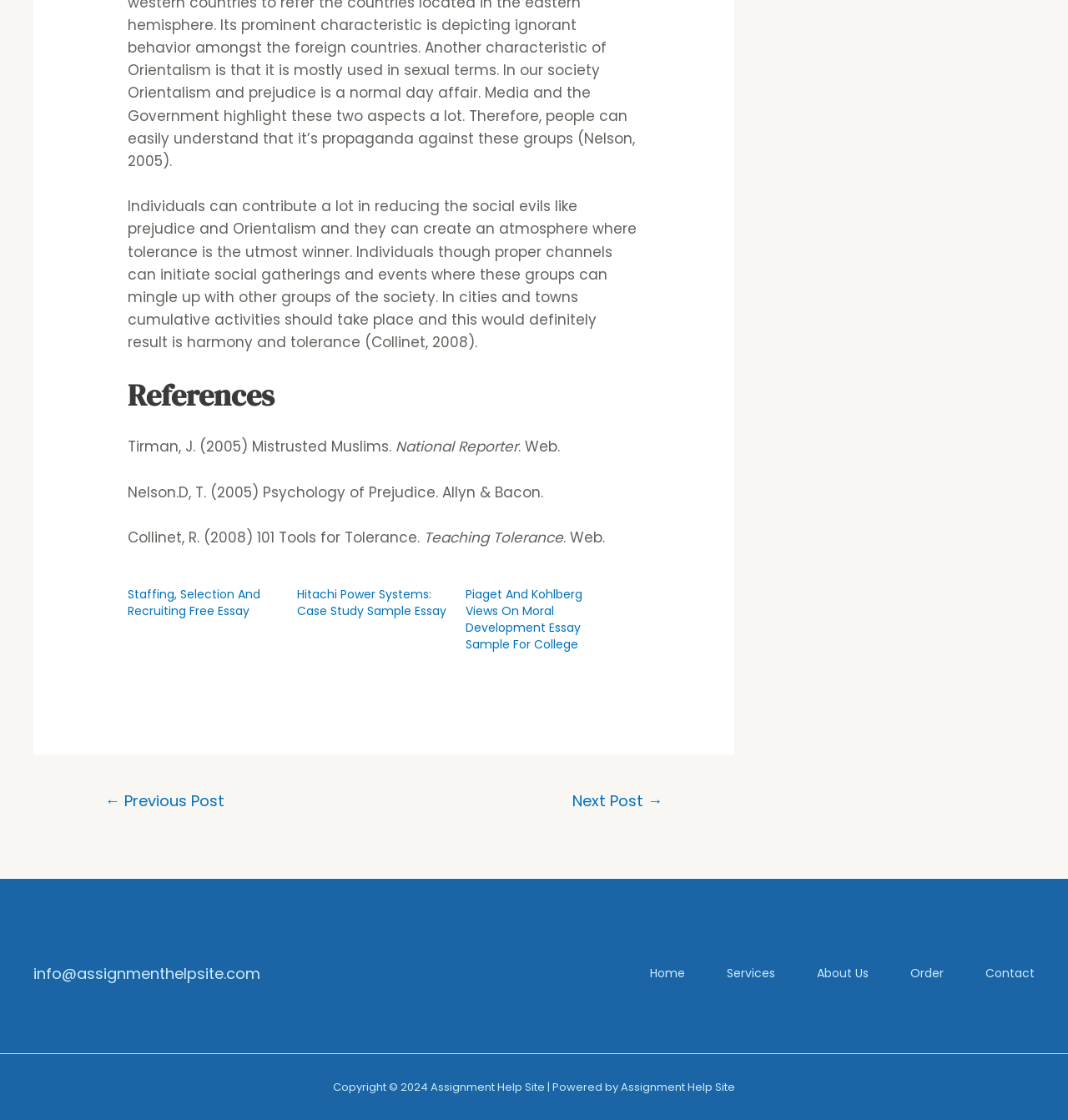Locate the bounding box coordinates of the element that needs to be clicked to carry out the instruction: "visit the home page". The coordinates should be given as four float numbers ranging from 0 to 1, i.e., [left, top, right, bottom].

[0.57, 0.859, 0.641, 0.88]